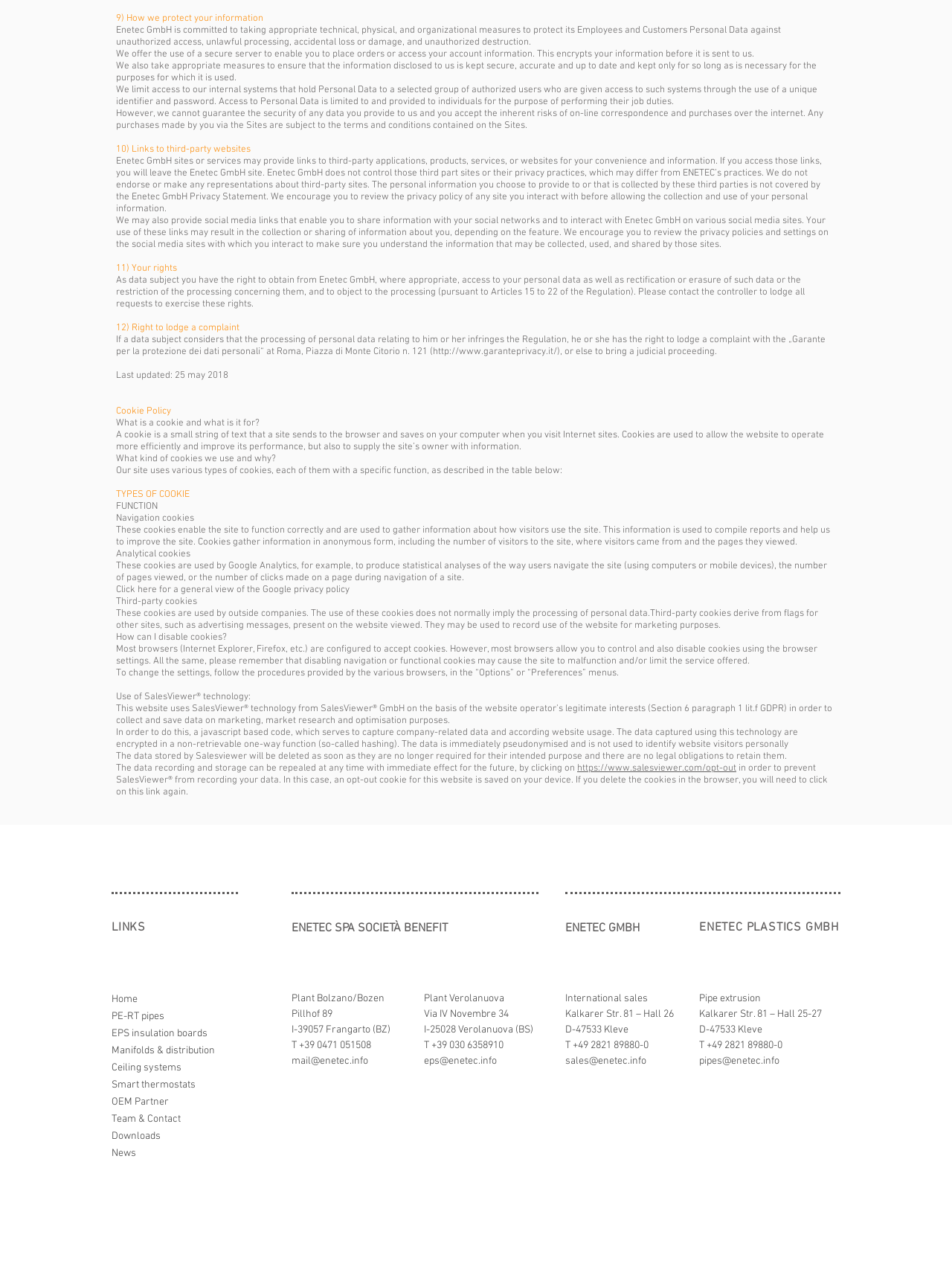Using details from the image, please answer the following question comprehensively:
What is SalesViewer technology used for?

SalesViewer technology is used to collect and save data on marketing, market research, and optimization purposes. It captures company-related data and website usage, and the data is immediately pseudonymised and not used to identify website visitors personally.